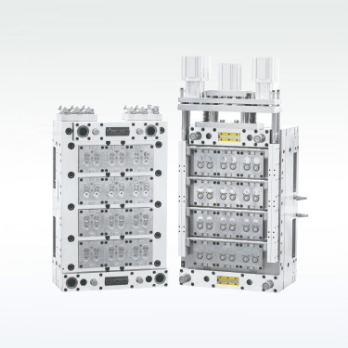What is emphasized in the modern manufacturing techniques used in the mold?
Please answer the question with as much detail as possible using the screenshot.

The caption highlights the intricate detailing in the machinery, which reflects modern manufacturing techniques. It specifically emphasizes the importance of precision and durability in creating reliable product closures, suggesting that these aspects are crucial in the manufacturing process.